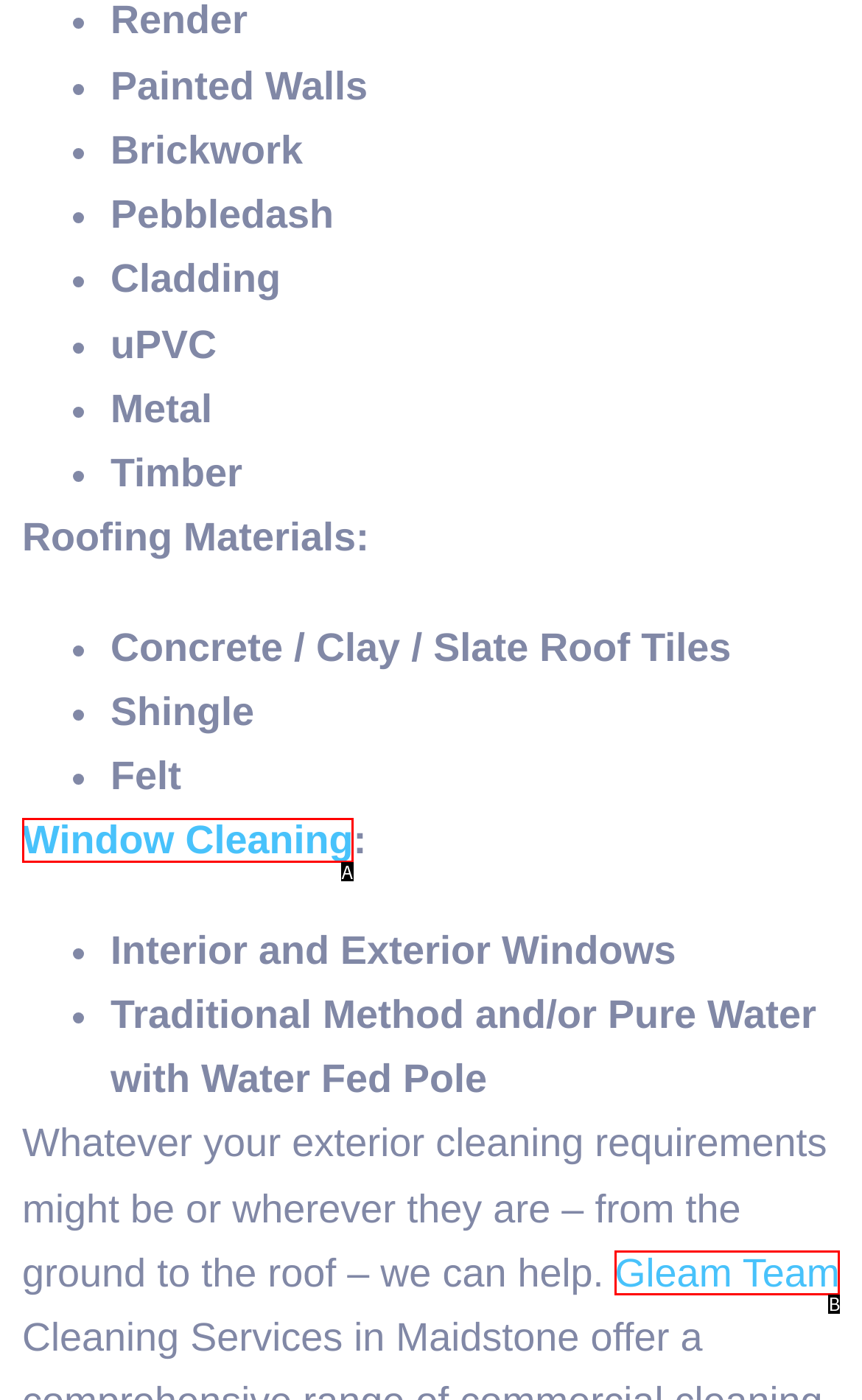Identify the HTML element that corresponds to the following description: Gleam Team Provide the letter of the best matching option.

B